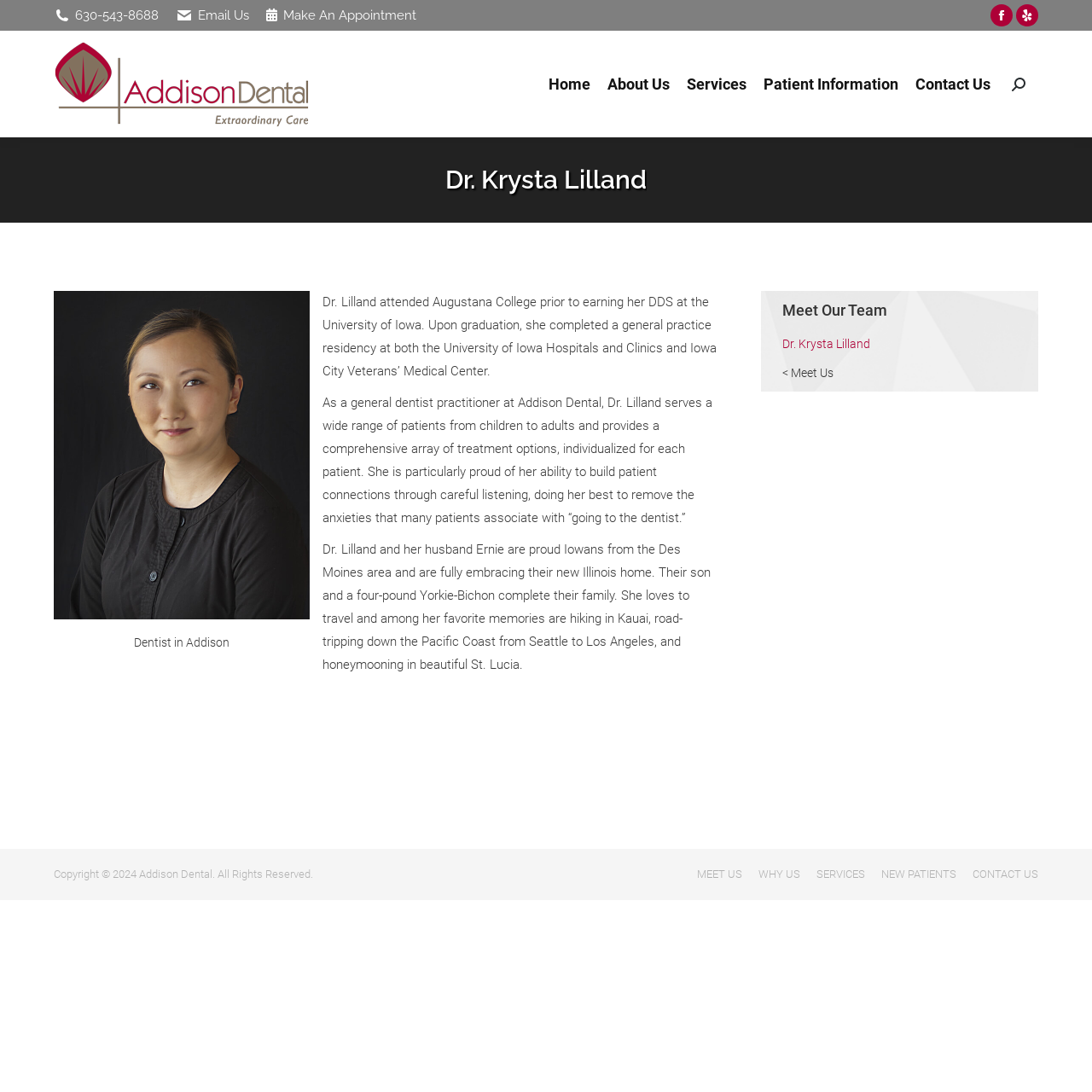Please locate the UI element described by "NEW PATIENTS" and provide its bounding box coordinates.

[0.807, 0.793, 0.876, 0.809]